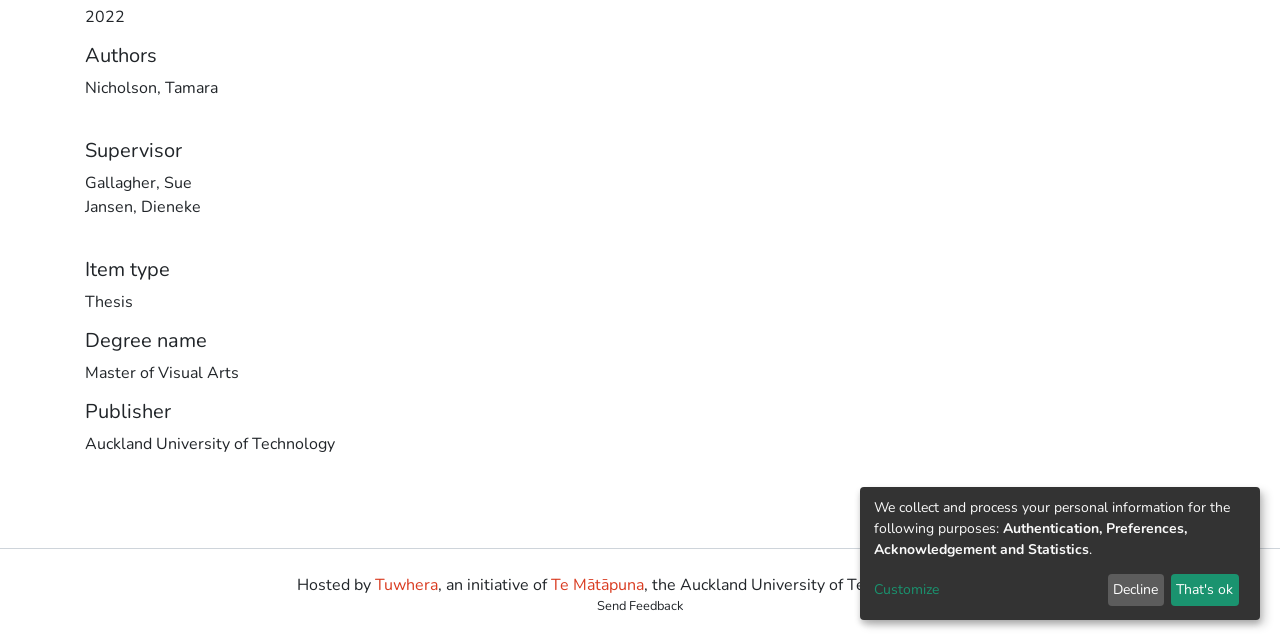Bounding box coordinates are to be given in the format (top-left x, top-left y, bottom-right x, bottom-right y). All values must be floating point numbers between 0 and 1. Provide the bounding box coordinate for the UI element described as: Customize

[0.683, 0.905, 0.86, 0.938]